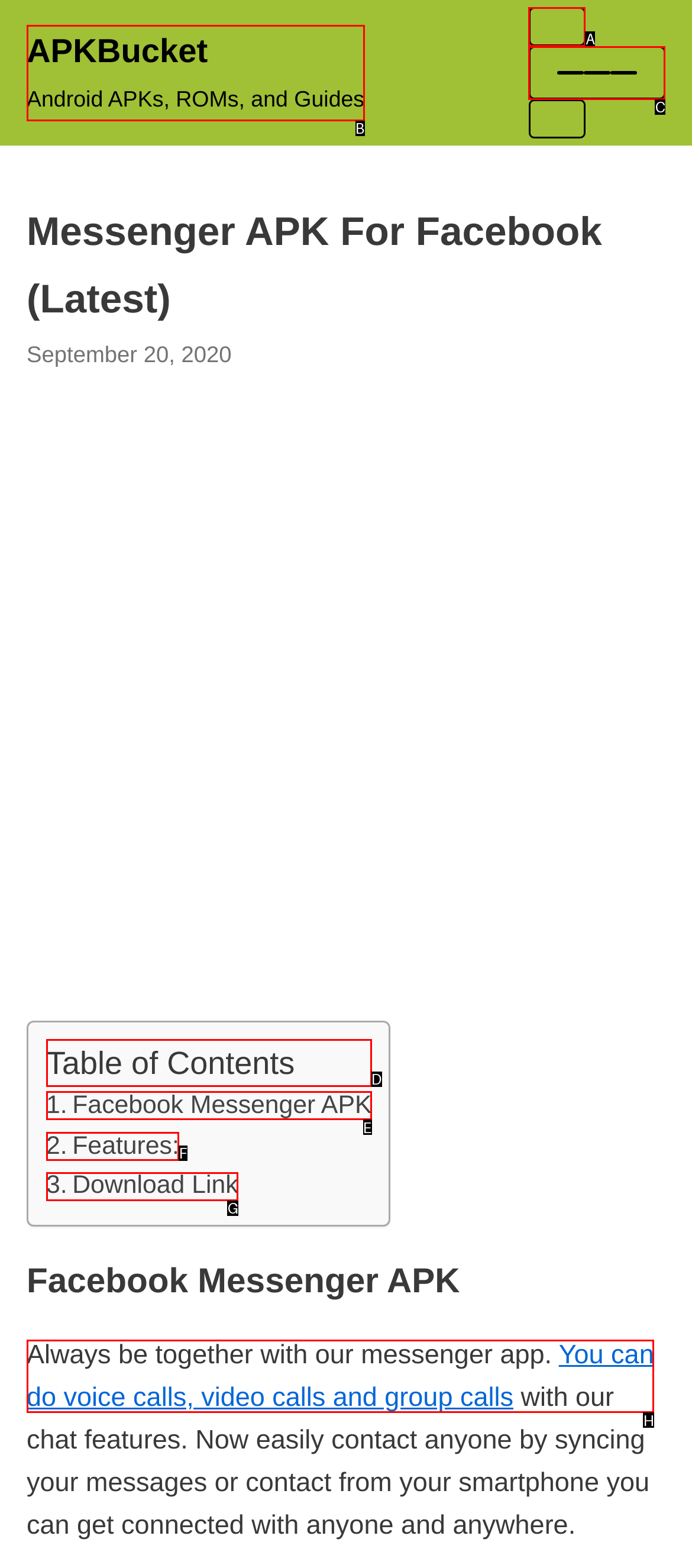Which HTML element should be clicked to complete the following task: Read the 'Table of Contents'?
Answer with the letter corresponding to the correct choice.

D